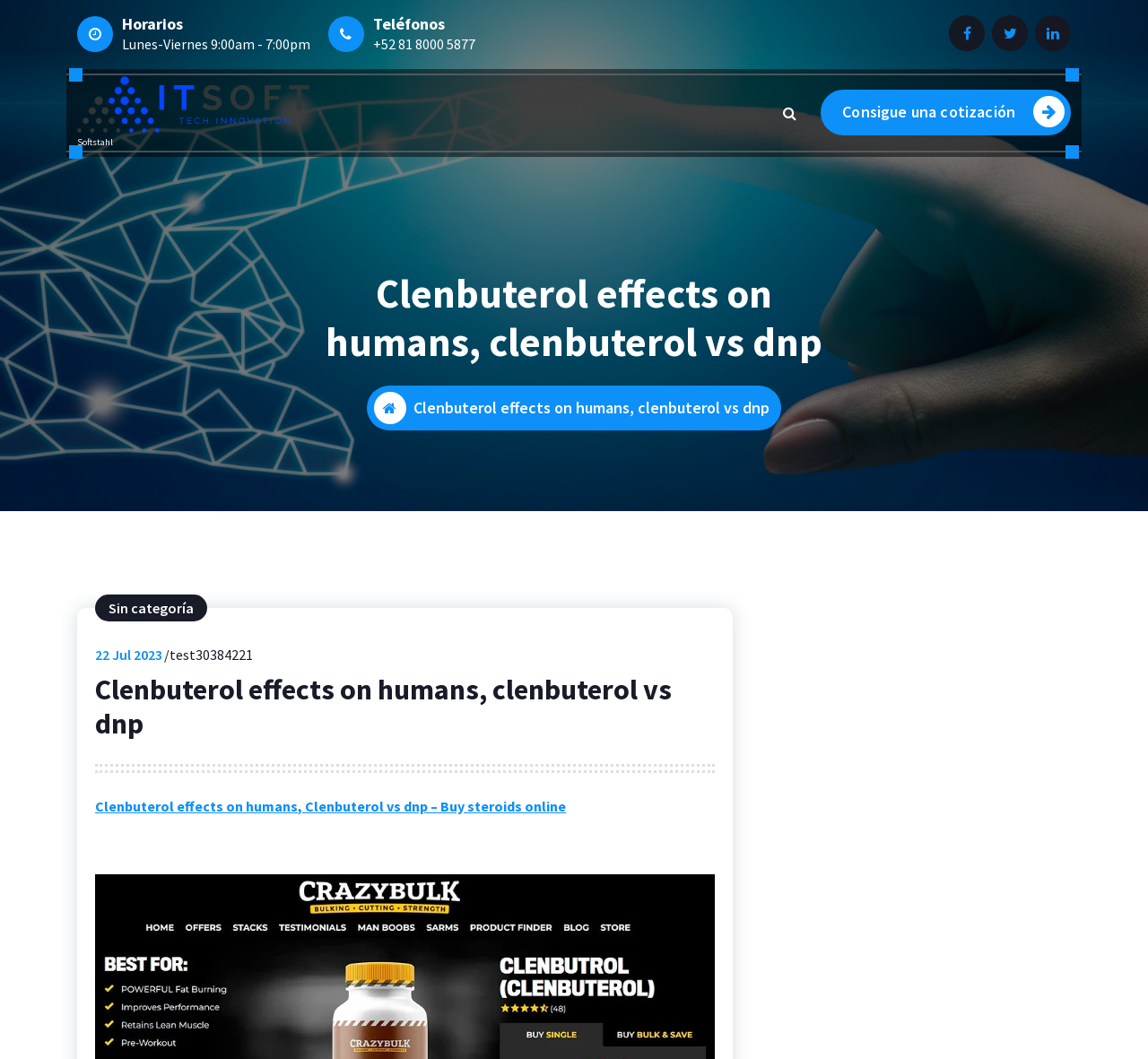Please find the bounding box coordinates of the element that must be clicked to perform the given instruction: "View archives for September 2023". The coordinates should be four float numbers from 0 to 1, i.e., [left, top, right, bottom].

[0.293, 0.615, 0.481, 0.649]